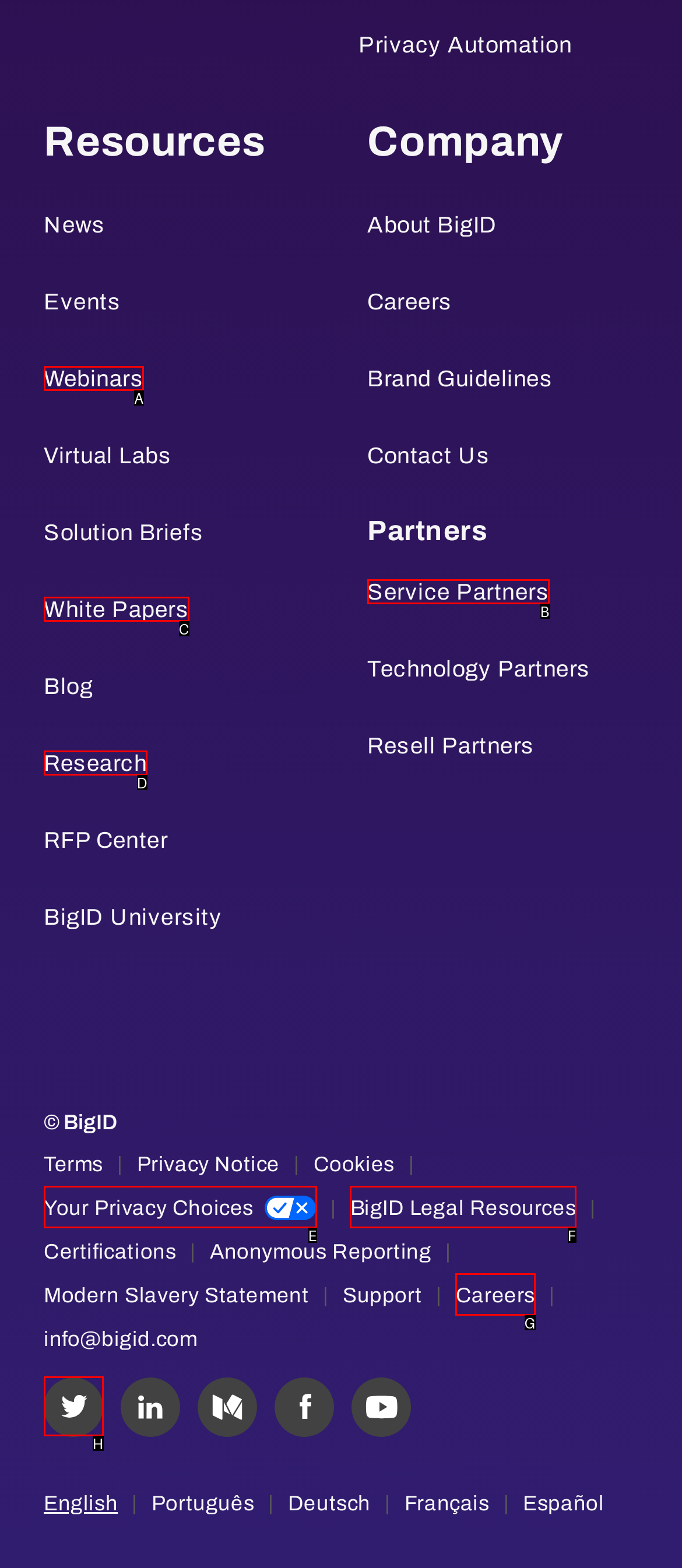Choose the option that aligns with the description: parent_node: Comment name="email" placeholder="Email *"
Respond with the letter of the chosen option directly.

None